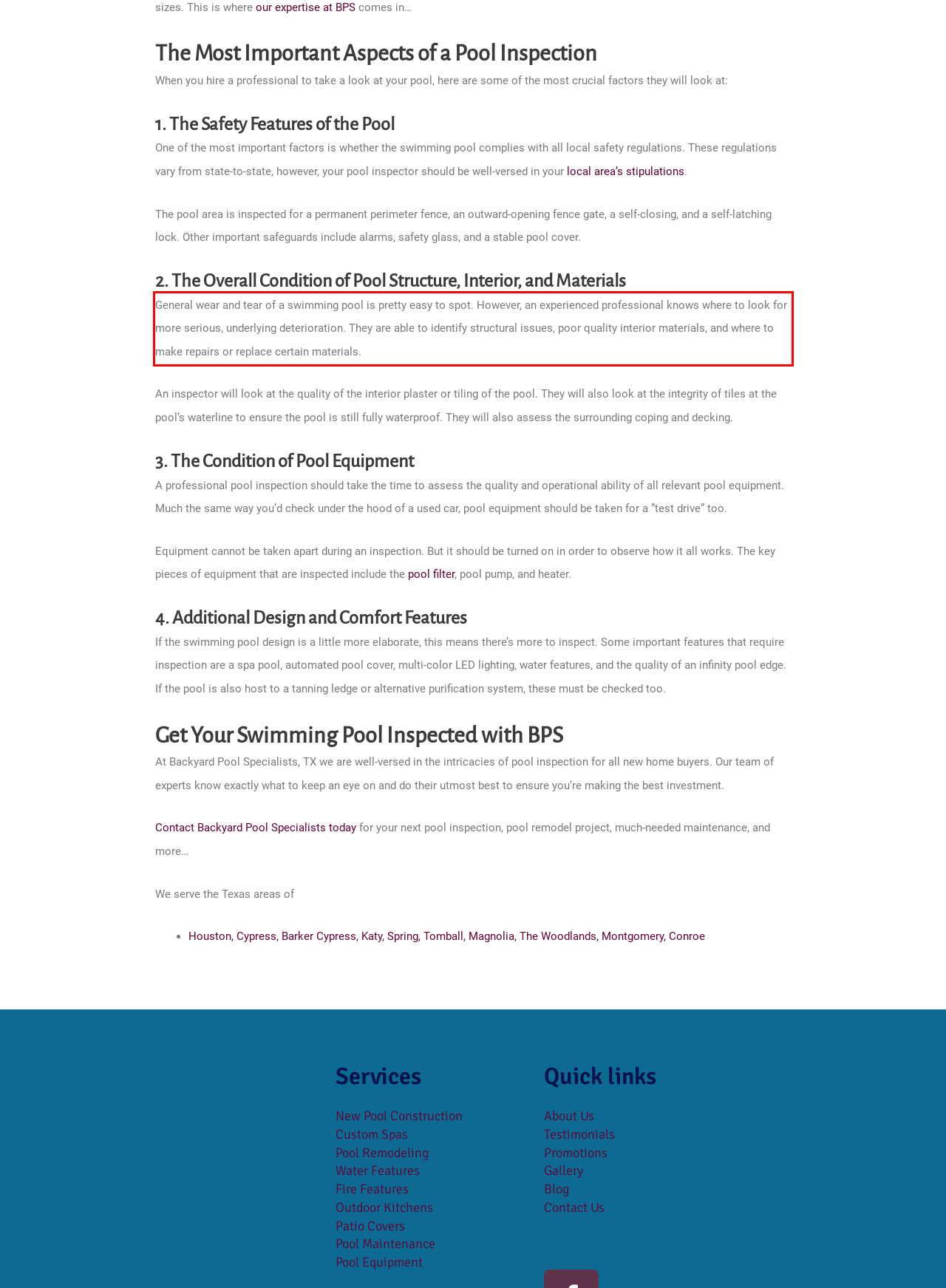Analyze the webpage screenshot and use OCR to recognize the text content in the red bounding box.

General wear and tear of a swimming pool is pretty easy to spot. However, an experienced professional knows where to look for more serious, underlying deterioration. They are able to identify structural issues, poor quality interior materials, and where to make repairs or replace certain materials.